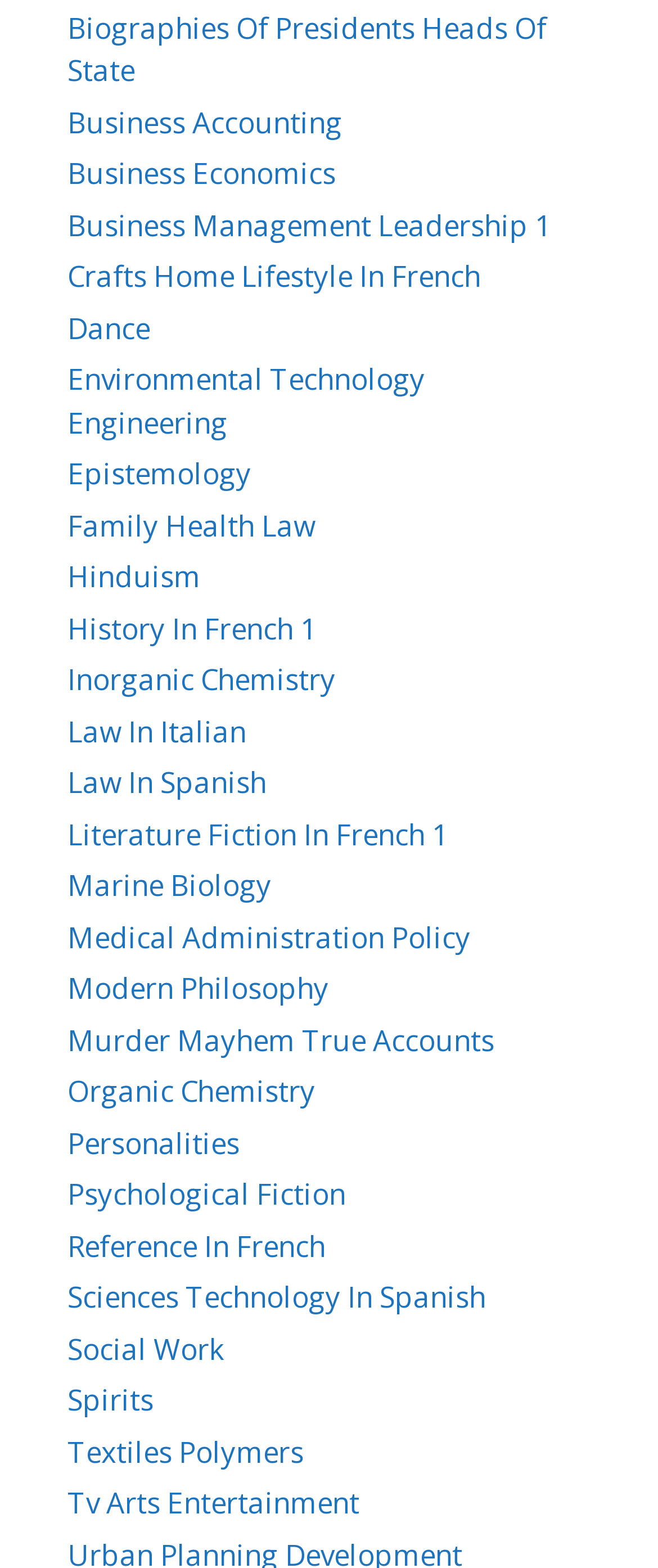Please indicate the bounding box coordinates for the clickable area to complete the following task: "Explore Biographies Of Presidents Heads Of State". The coordinates should be specified as four float numbers between 0 and 1, i.e., [left, top, right, bottom].

[0.103, 0.005, 0.831, 0.057]